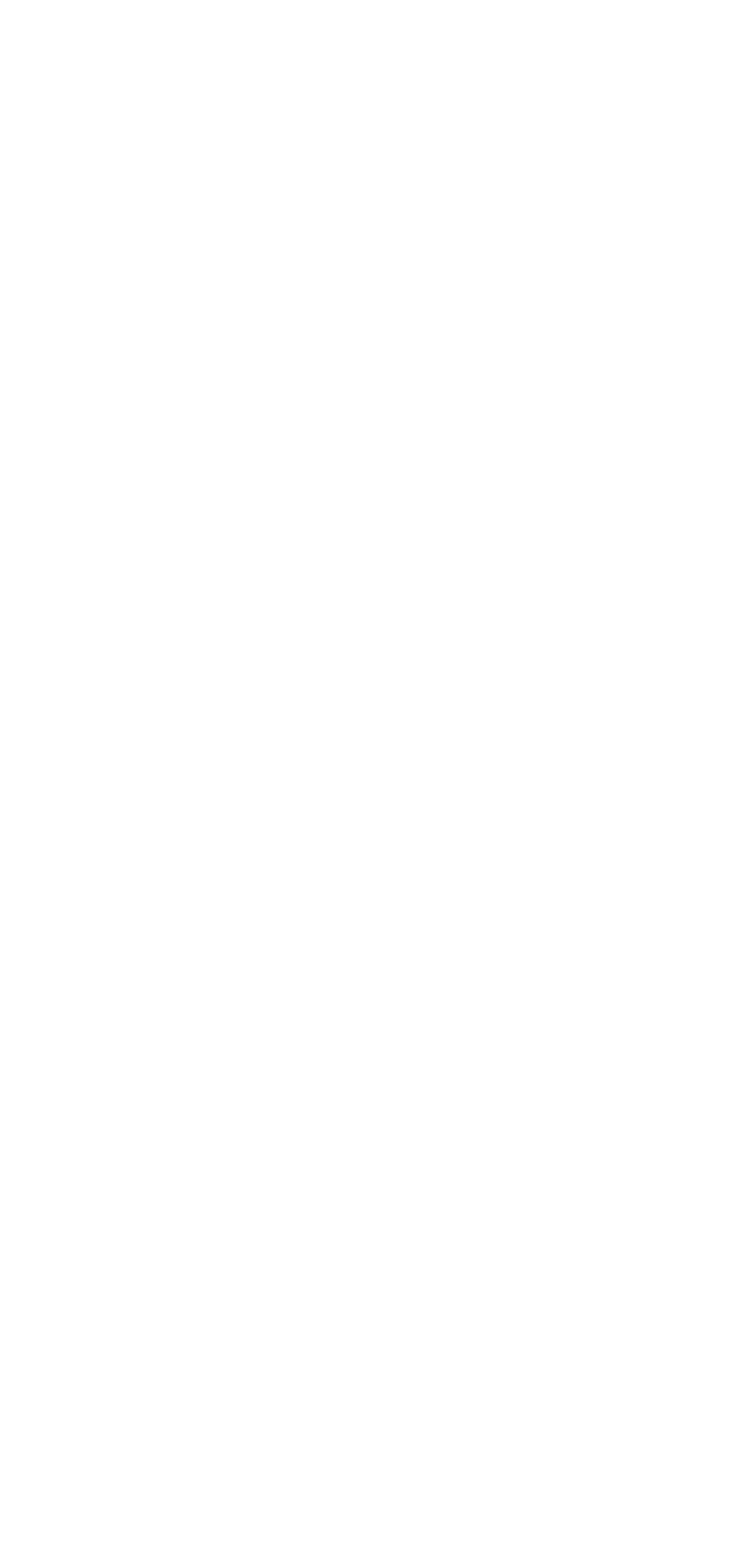Answer briefly with one word or phrase:
How many staff links are available?

9